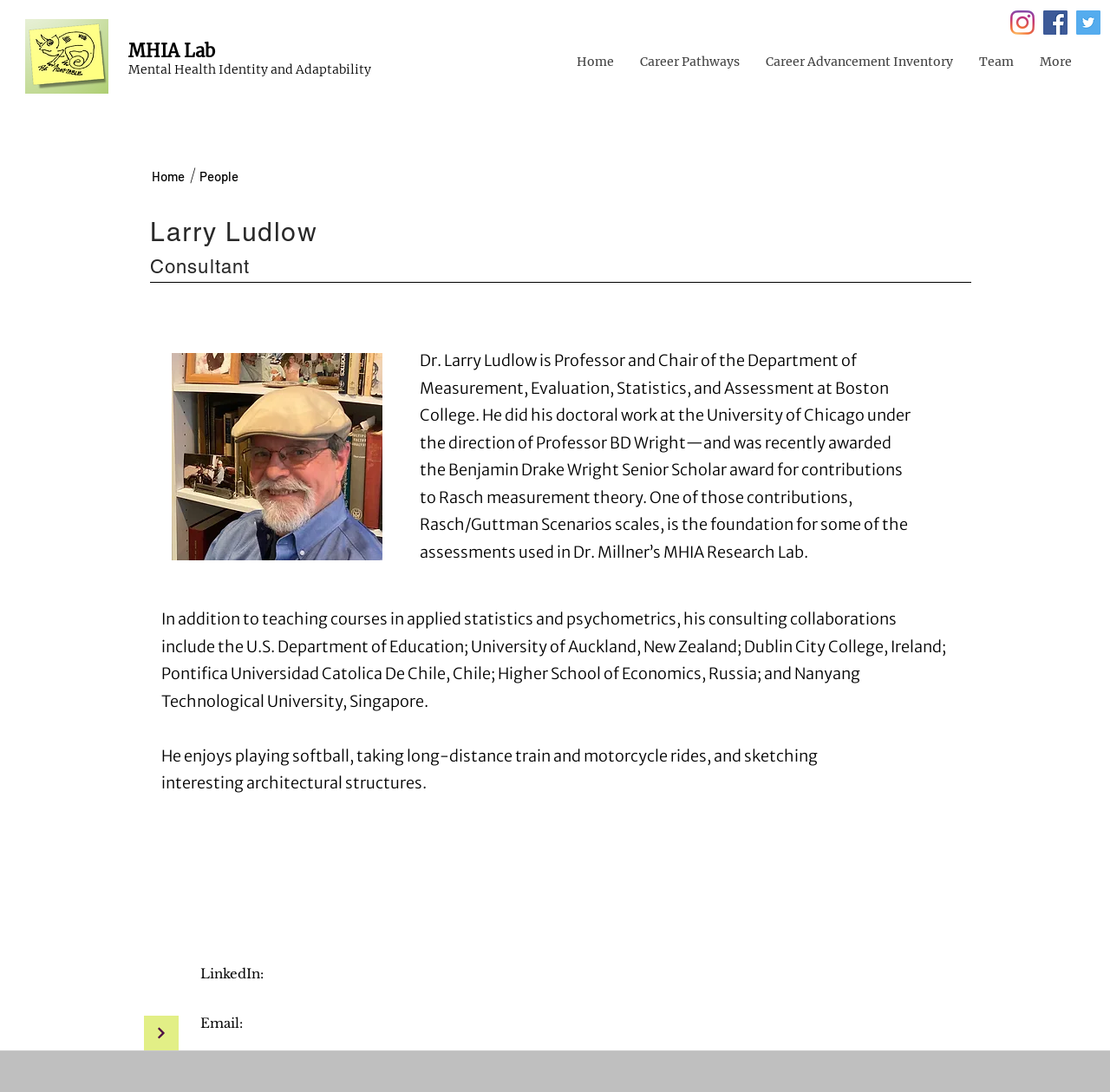What is Dr. Larry Ludlow's profession?
Identify the answer in the screenshot and reply with a single word or phrase.

Professor